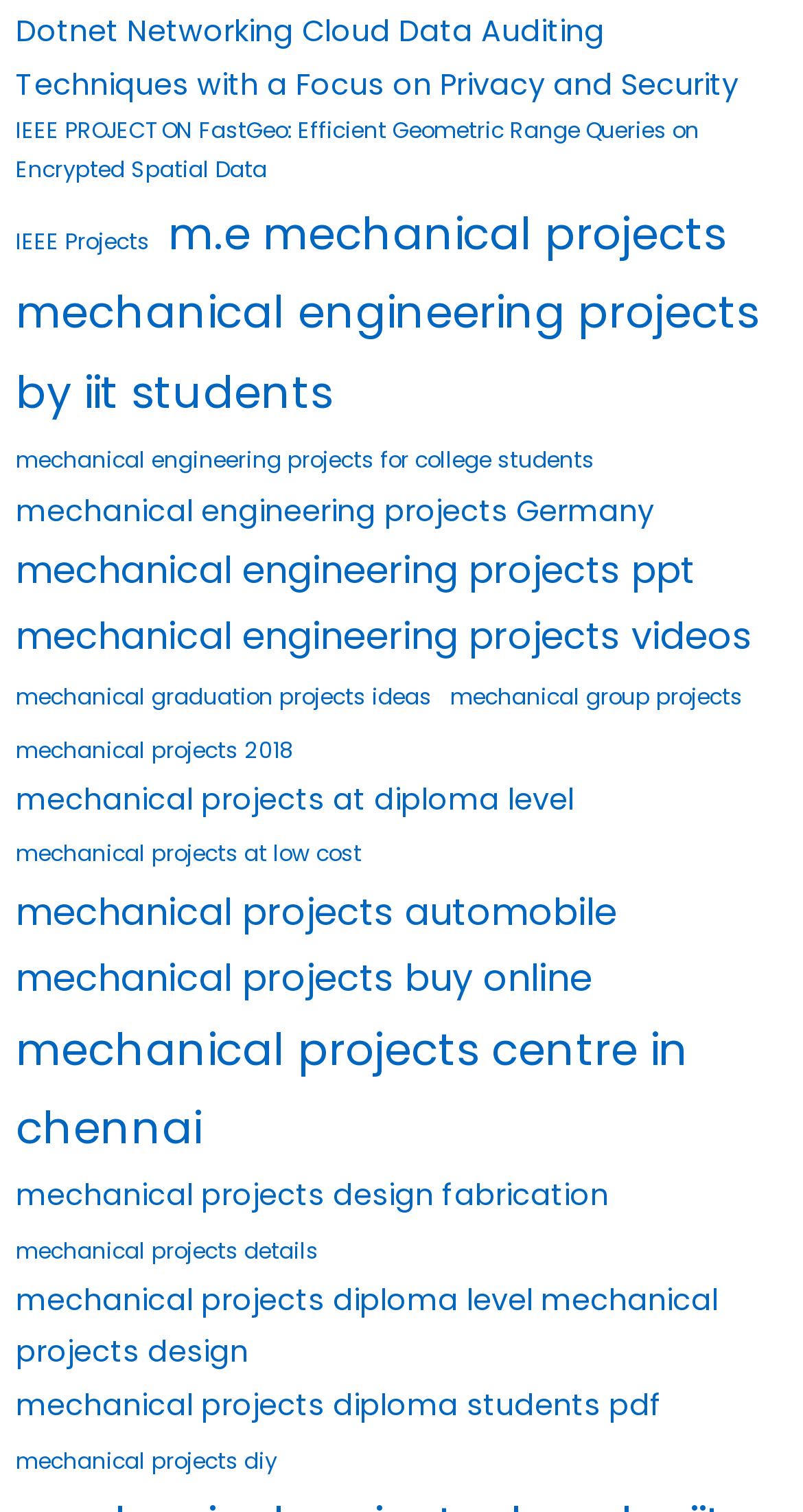Identify the bounding box coordinates of the clickable section necessary to follow the following instruction: "View Dotnet Networking Cloud Data Auditing Techniques". The coordinates should be presented as four float numbers from 0 to 1, i.e., [left, top, right, bottom].

[0.02, 0.004, 0.967, 0.074]